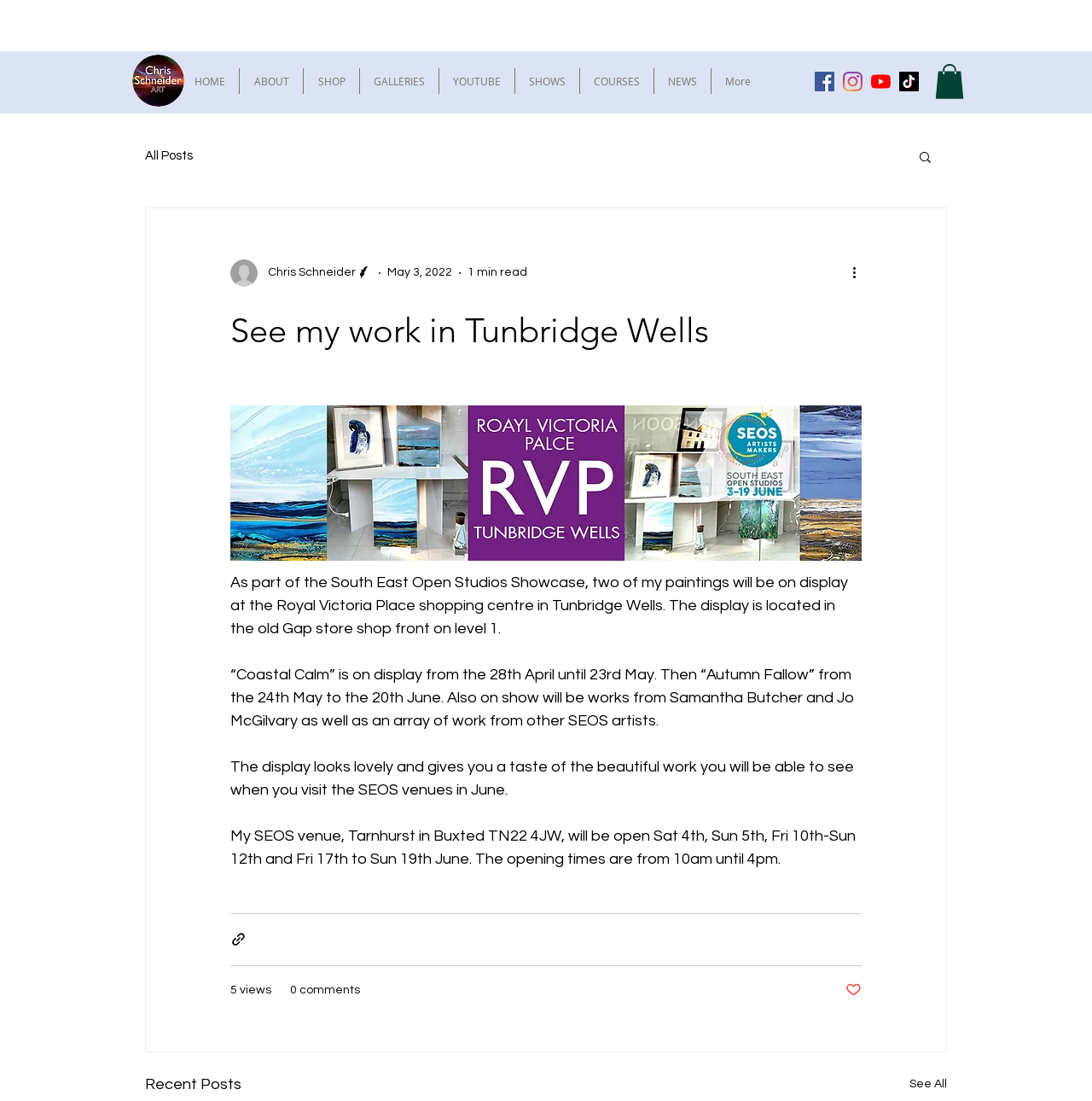How many social media links are there?
Please provide a single word or phrase as the answer based on the screenshot.

4